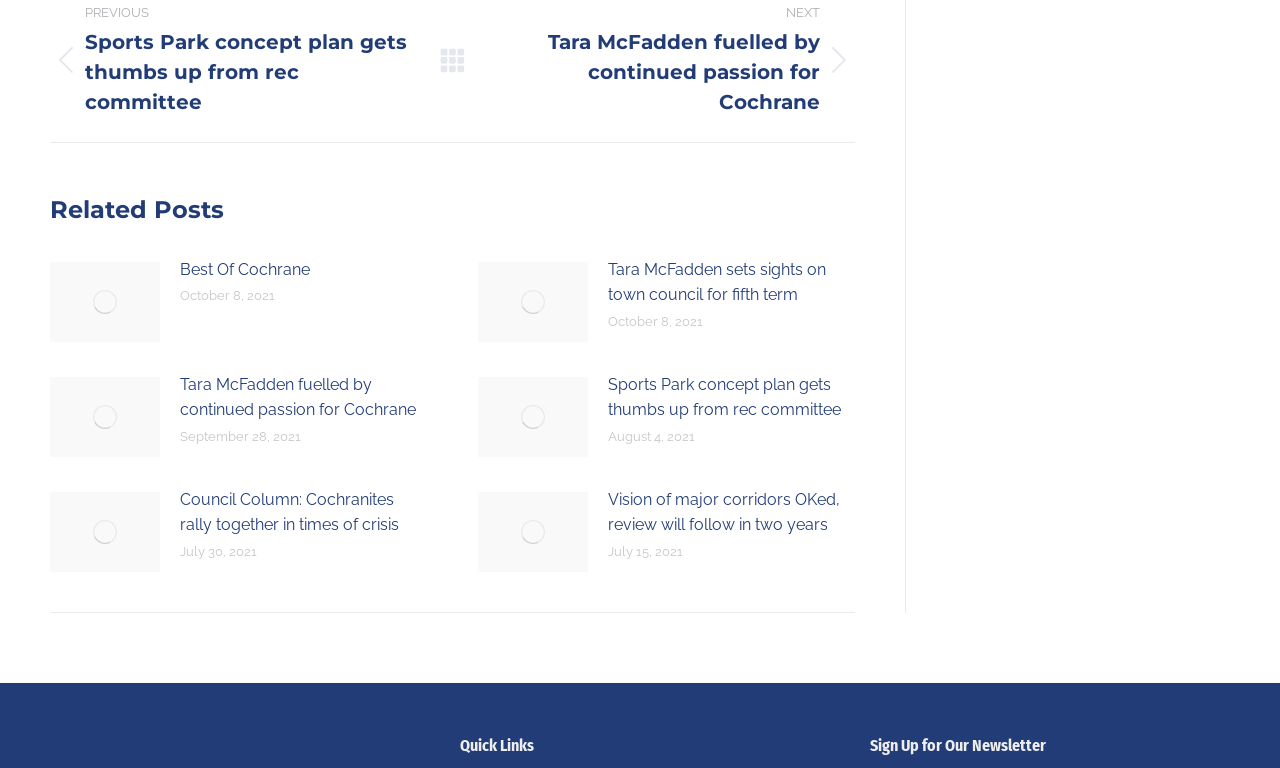Determine the bounding box coordinates for the element that should be clicked to follow this instruction: "Check the post published on October 8, 2021". The coordinates should be given as four float numbers between 0 and 1, in the format [left, top, right, bottom].

[0.141, 0.375, 0.215, 0.395]